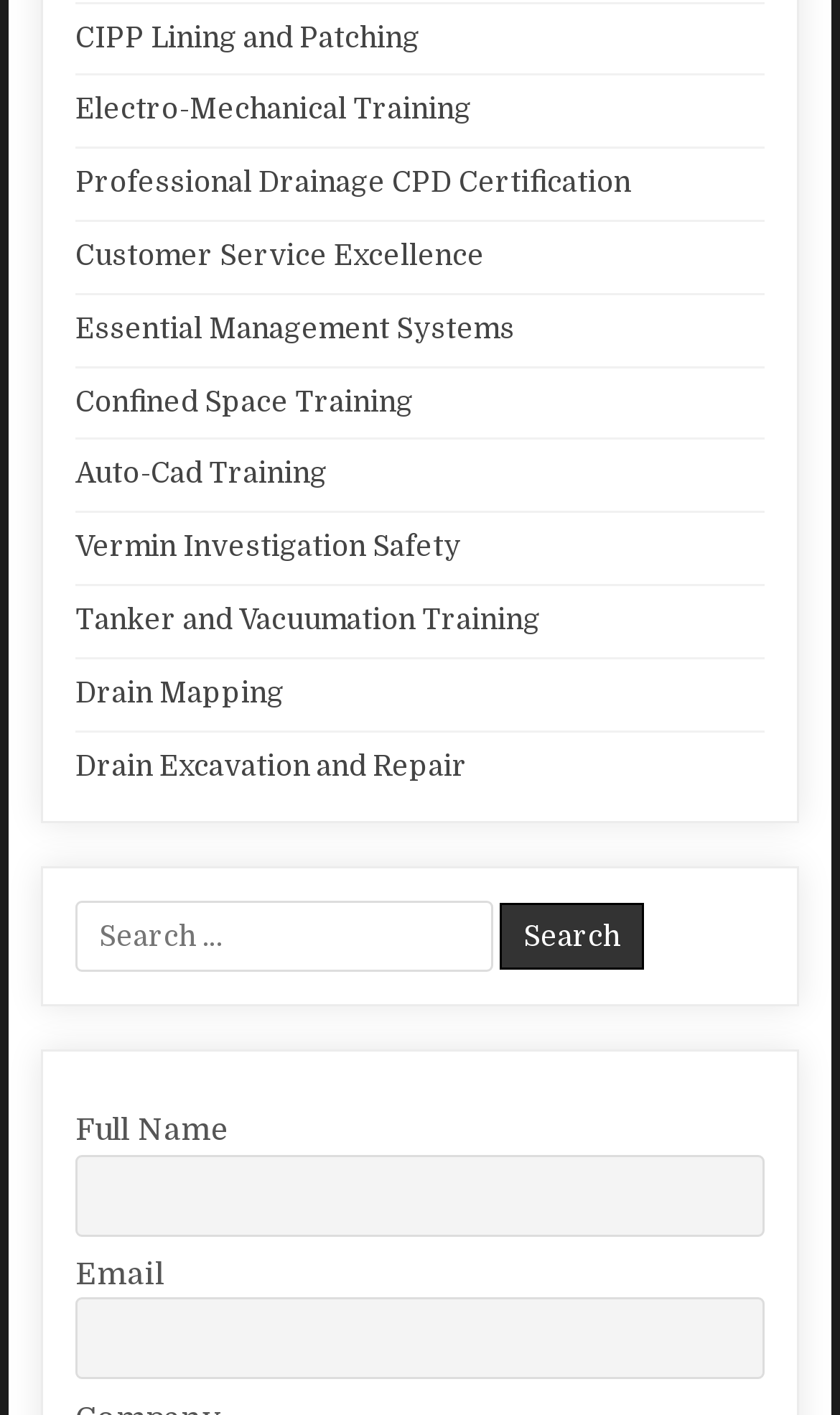Identify the bounding box coordinates of the section to be clicked to complete the task described by the following instruction: "View January 2020". The coordinates should be four float numbers between 0 and 1, formatted as [left, top, right, bottom].

None